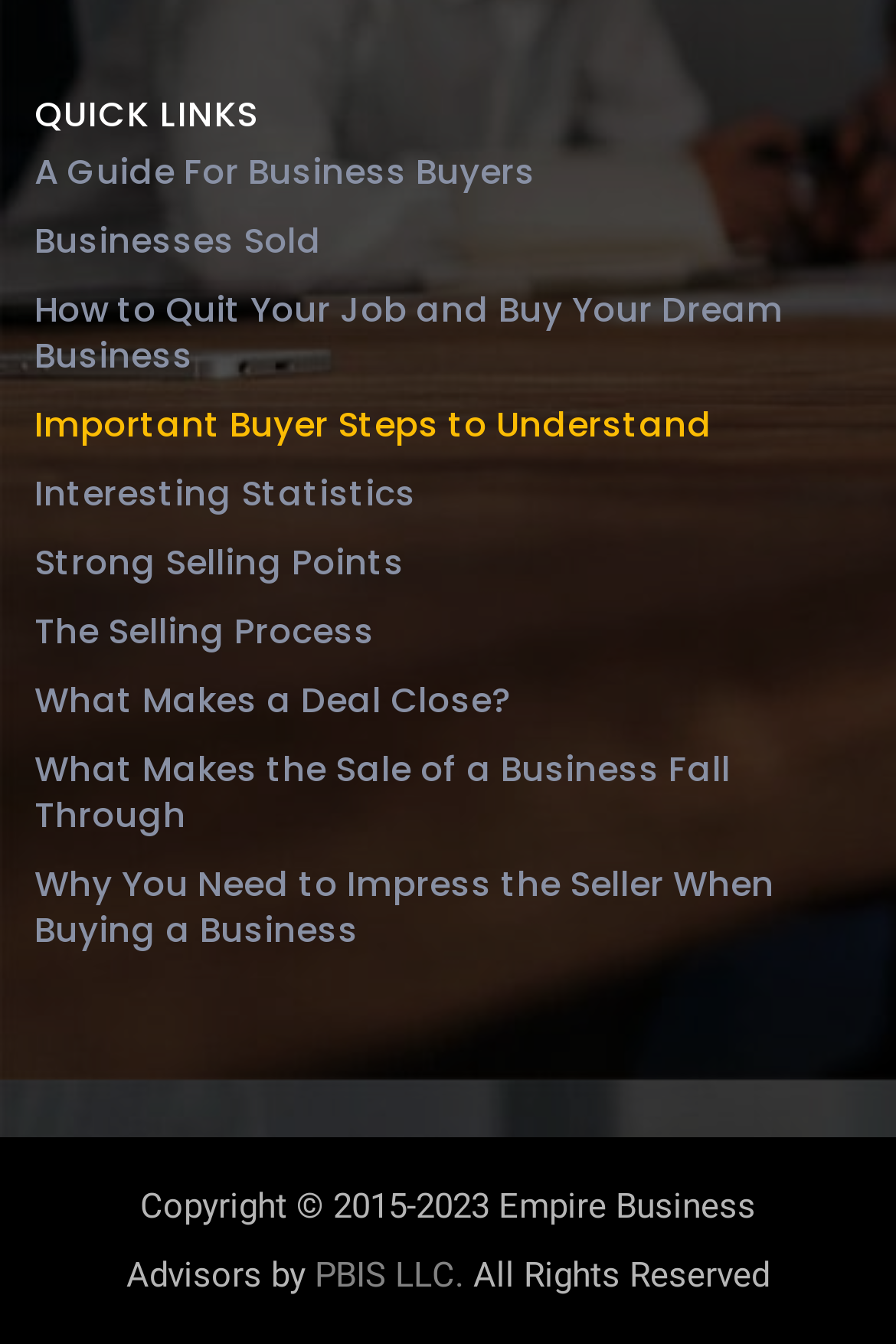Please identify the bounding box coordinates of the area that needs to be clicked to follow this instruction: "Read about the president".

None